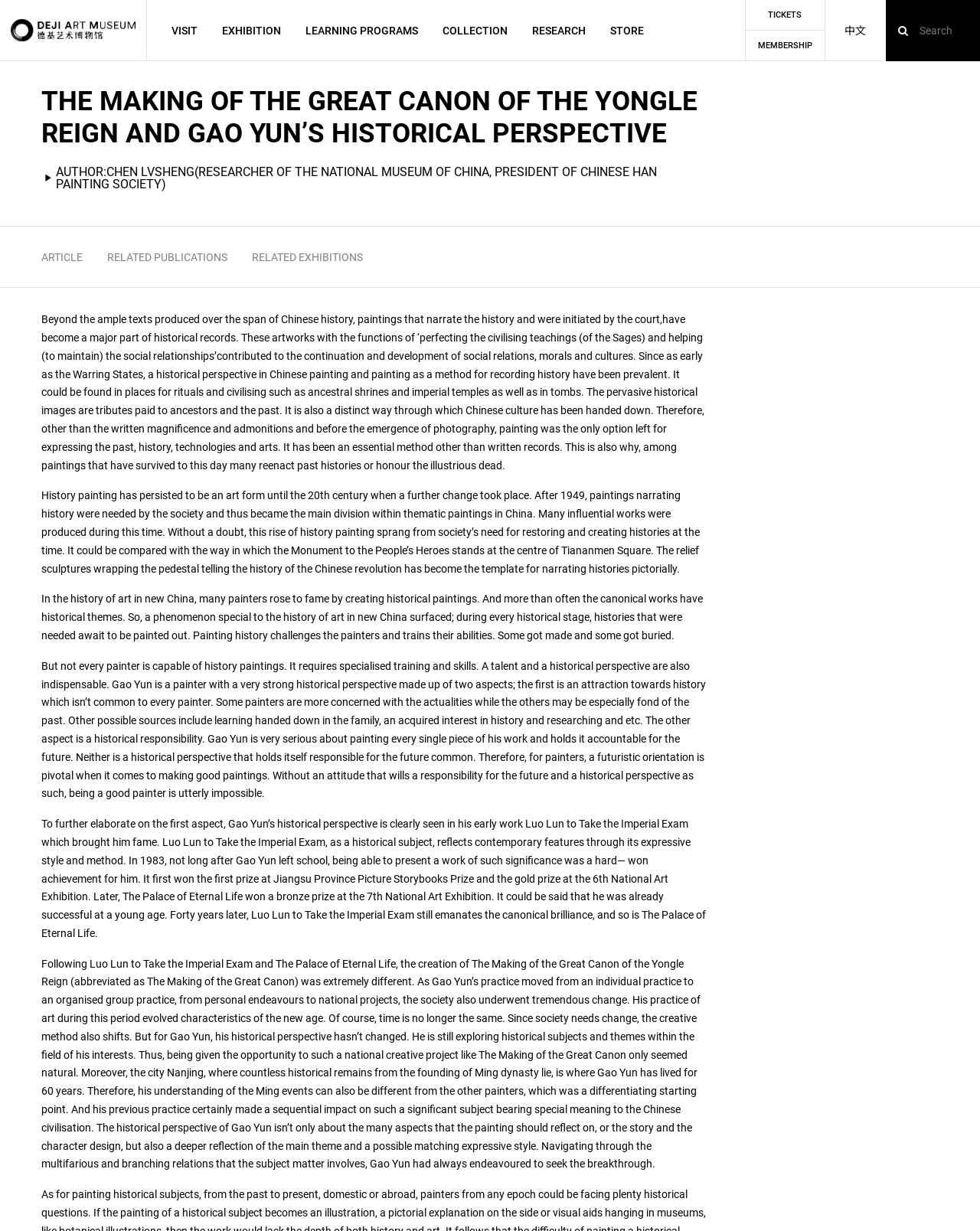Based on the element description LEARNING PROGRAMS, identify the bounding box of the UI element in the given webpage screenshot. The coordinates should be in the format (top-left x, top-left y, bottom-right x, bottom-right y) and must be between 0 and 1.

[0.312, 0.0, 0.427, 0.049]